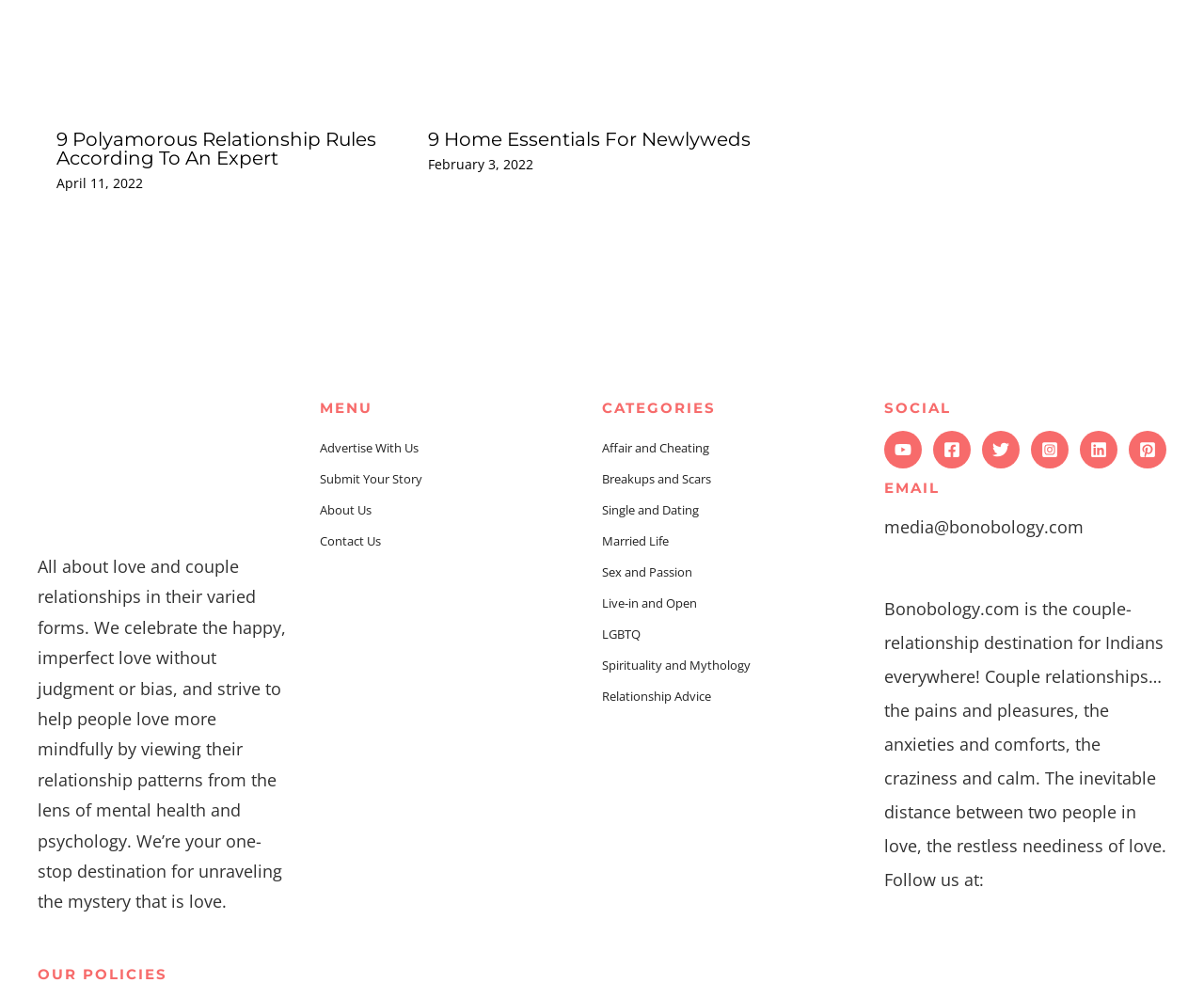Extract the bounding box coordinates for the UI element described by the text: "Married Life". The coordinates should be in the form of [left, top, right, bottom] with values between 0 and 1.

[0.5, 0.541, 0.555, 0.559]